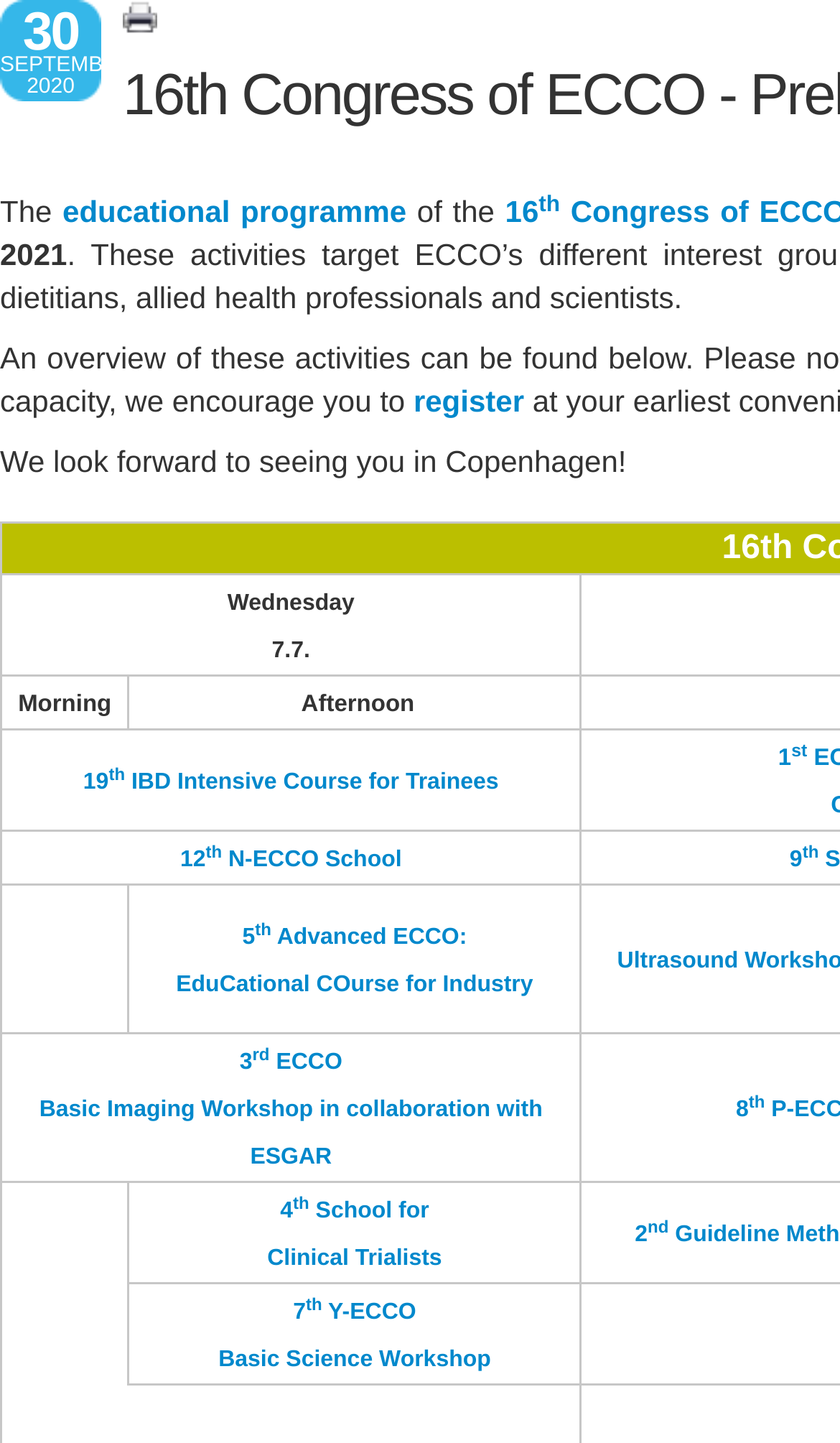Could you please study the image and provide a detailed answer to the question:
What is the purpose of the 'register' link?

I inferred the purpose of the 'register' link by its position on the webpage, which is near the top and in a prominent location, suggesting that it is an important action for users to take. Additionally, the text 'We look forward to seeing you in Copenhagen!' nearby implies that the event is taking place in Copenhagen and that users need to register to attend.